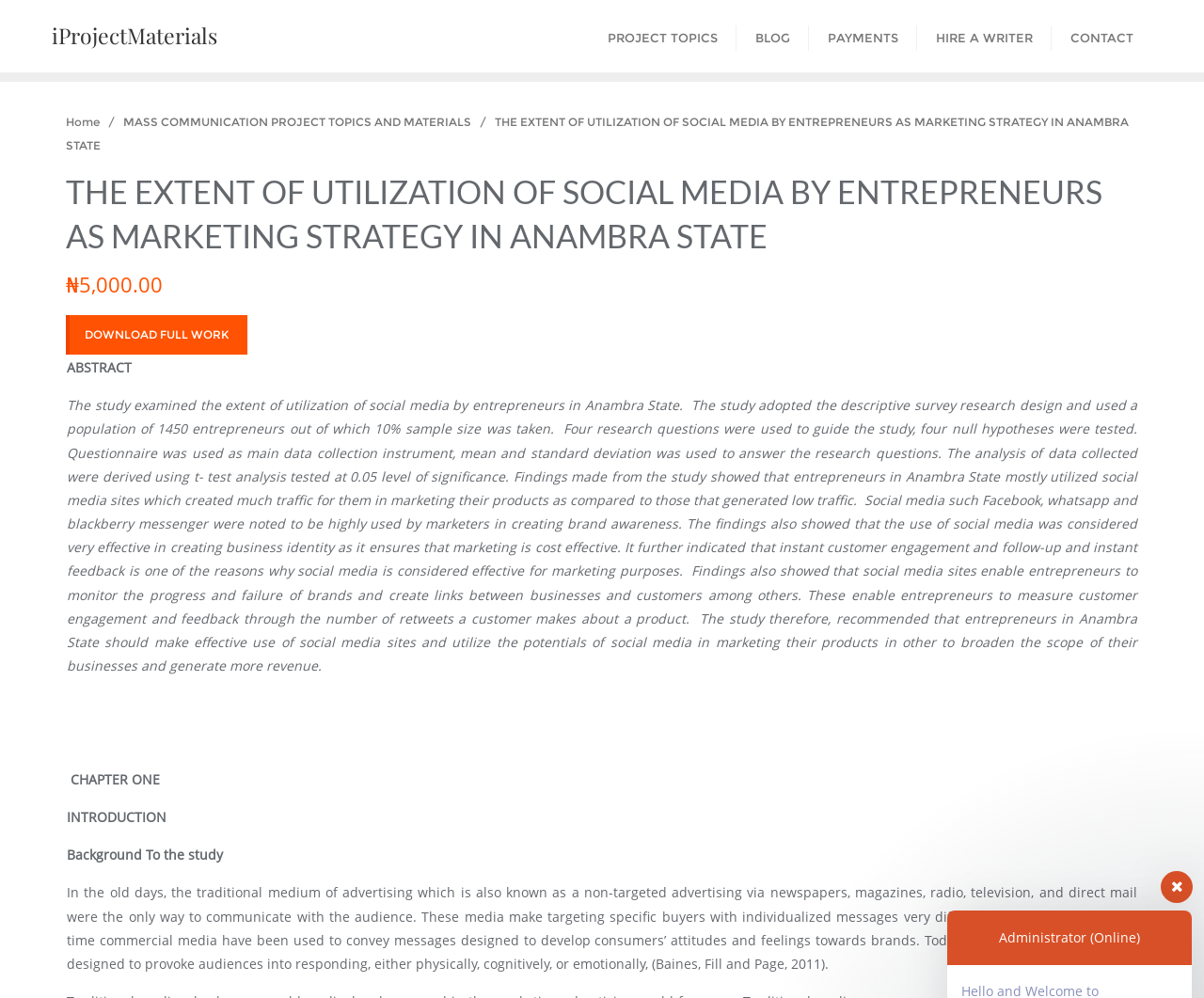Use a single word or phrase to answer this question: 
What is the main topic of the study?

Utilization of social media by entrepreneurs